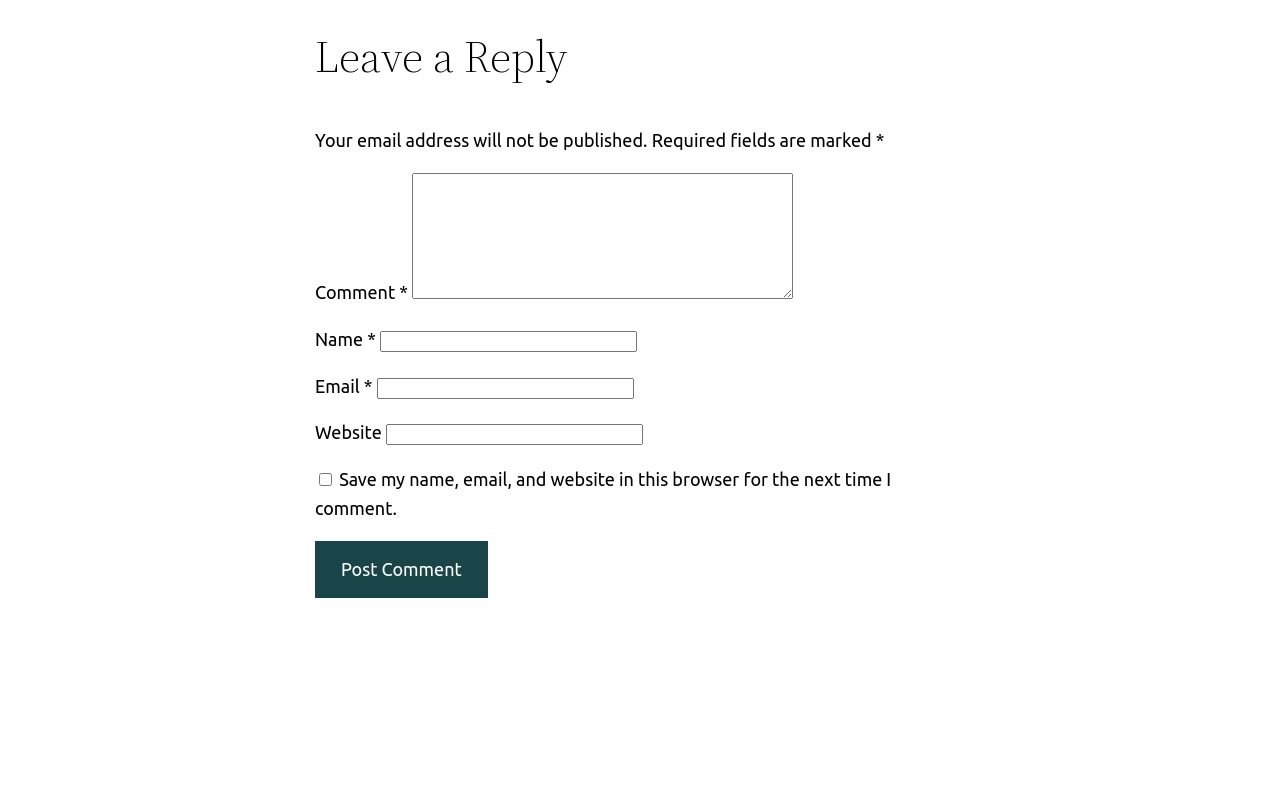Identify the bounding box for the UI element described as: "name="submit" value="Post Comment"". Ensure the coordinates are four float numbers between 0 and 1, formatted as [left, top, right, bottom].

[0.246, 0.682, 0.381, 0.753]